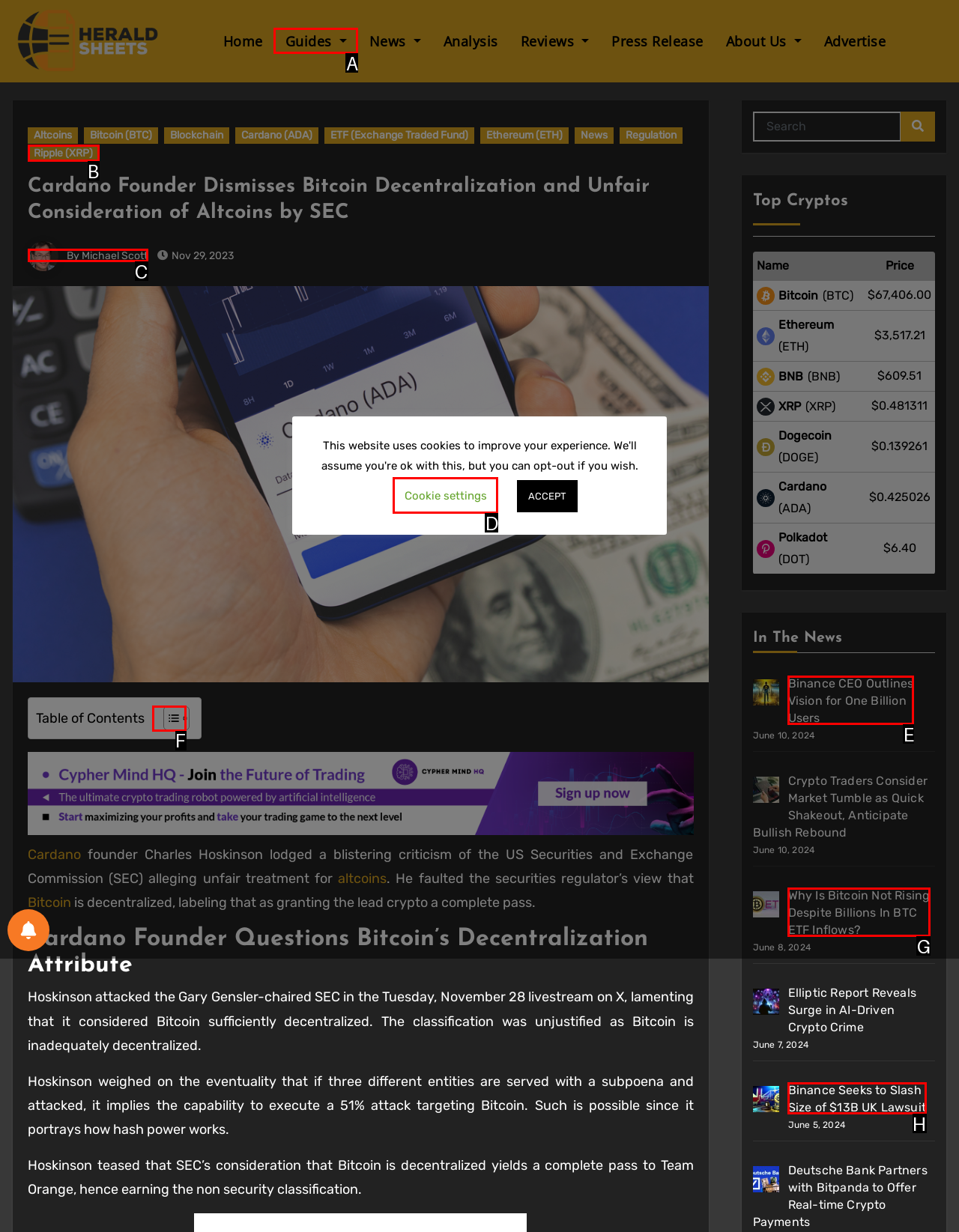Identify the letter corresponding to the UI element that matches this description: Guides
Answer using only the letter from the provided options.

A